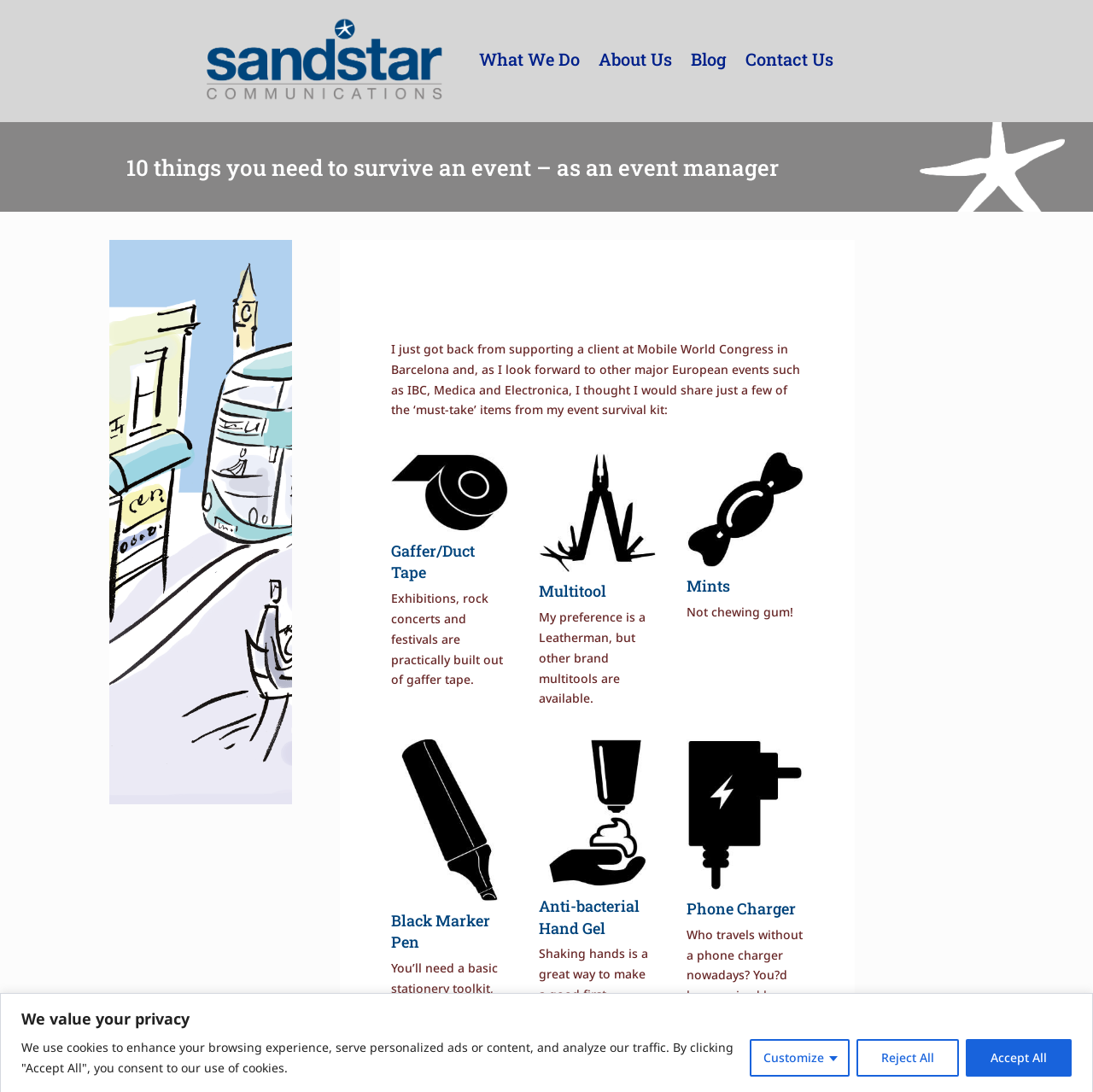Extract the primary header of the webpage and generate its text.

10 things you need to survive an event – as an event manager